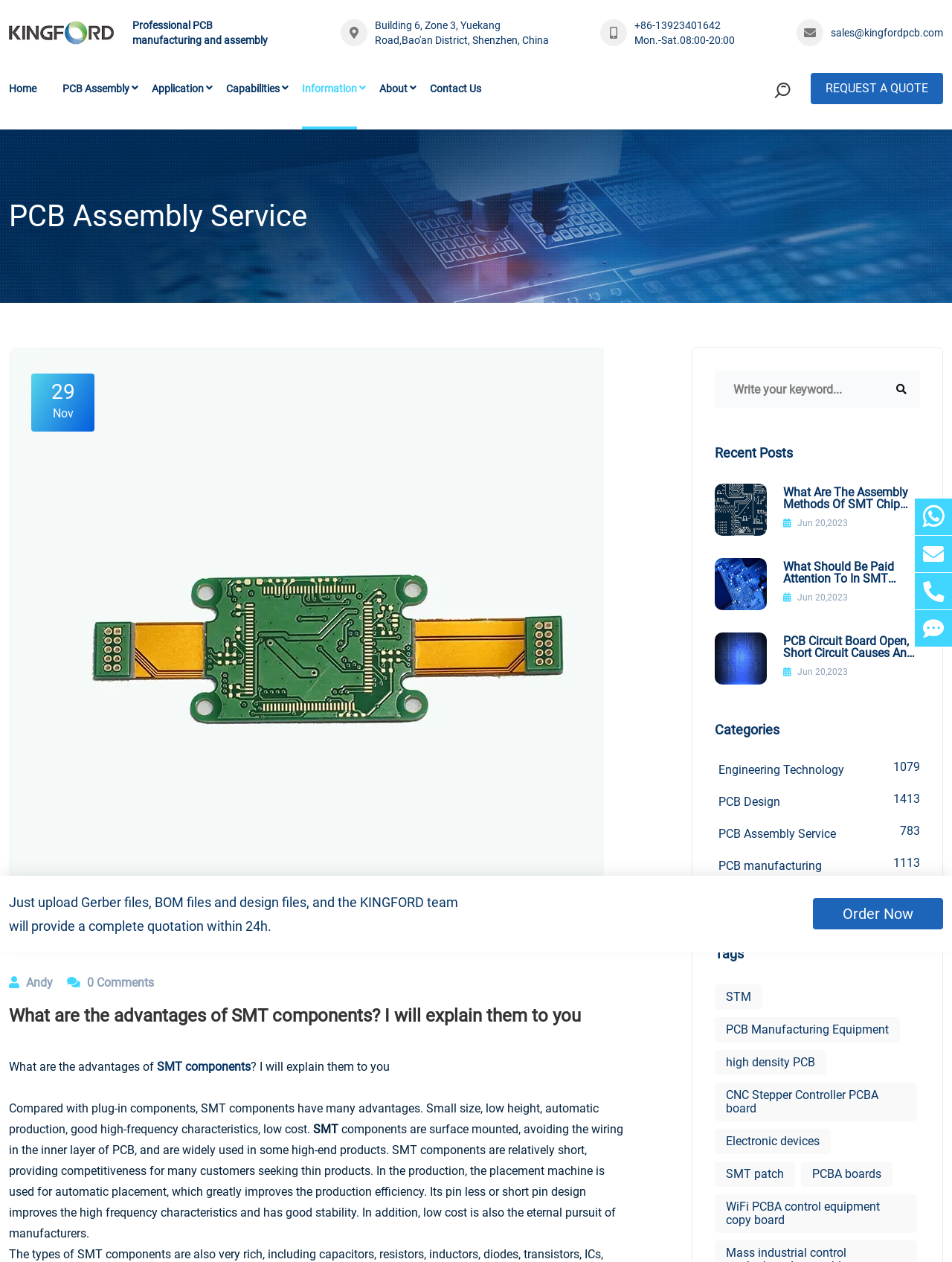Identify the bounding box for the given UI element using the description provided. Coordinates should be in the format (top-left x, top-left y, bottom-right x, bottom-right y) and must be between 0 and 1. Here is the description: high density PCB

[0.751, 0.832, 0.868, 0.852]